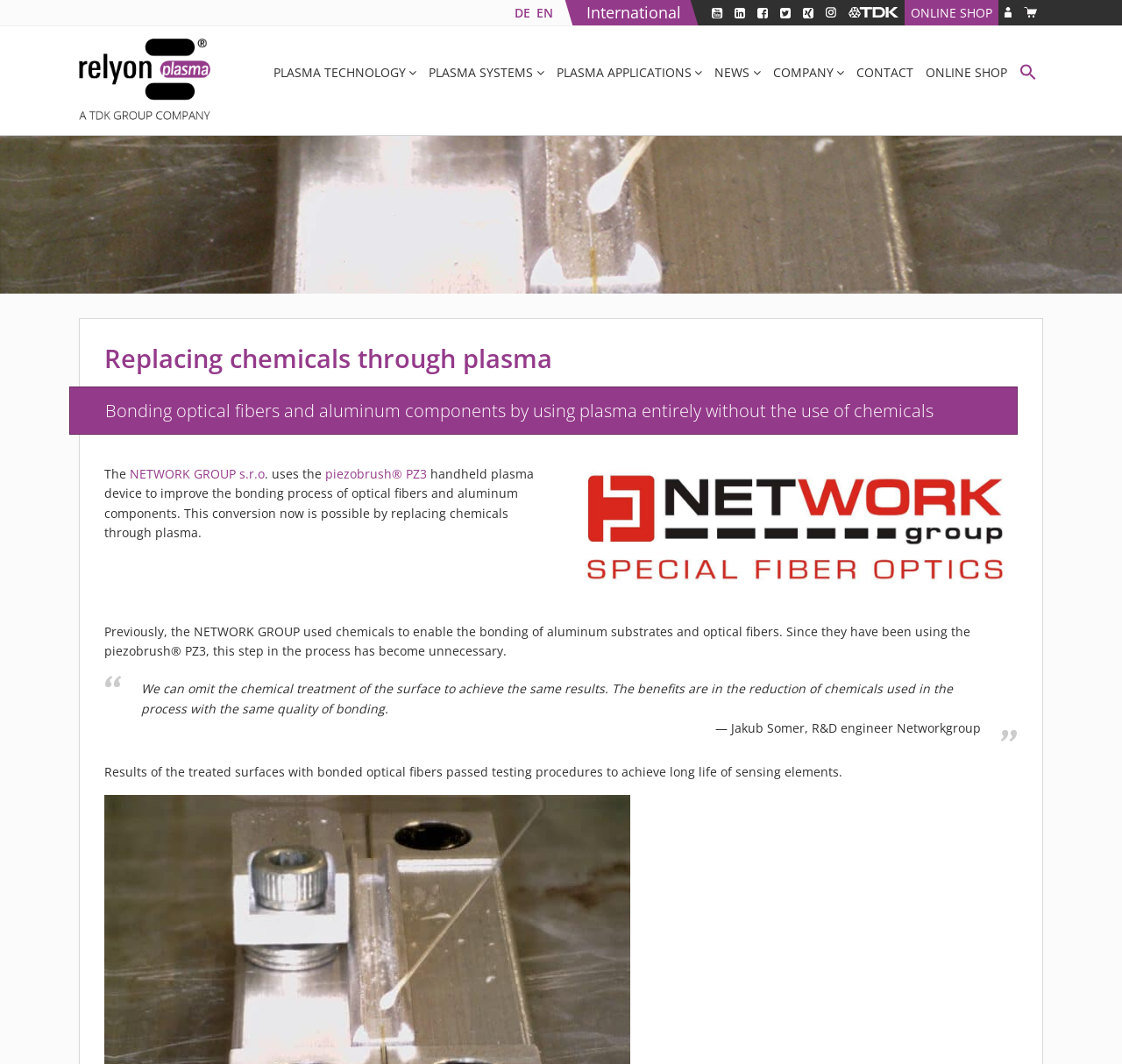Who is the R&D engineer quoted on the webpage?
Please elaborate on the answer to the question with detailed information.

I read the text on the webpage and found a quote from an R&D engineer. The quote was attributed to Jakub Somer, who is an R&D engineer at Networkgroup. Therefore, the R&D engineer quoted on the webpage is Jakub Somer.